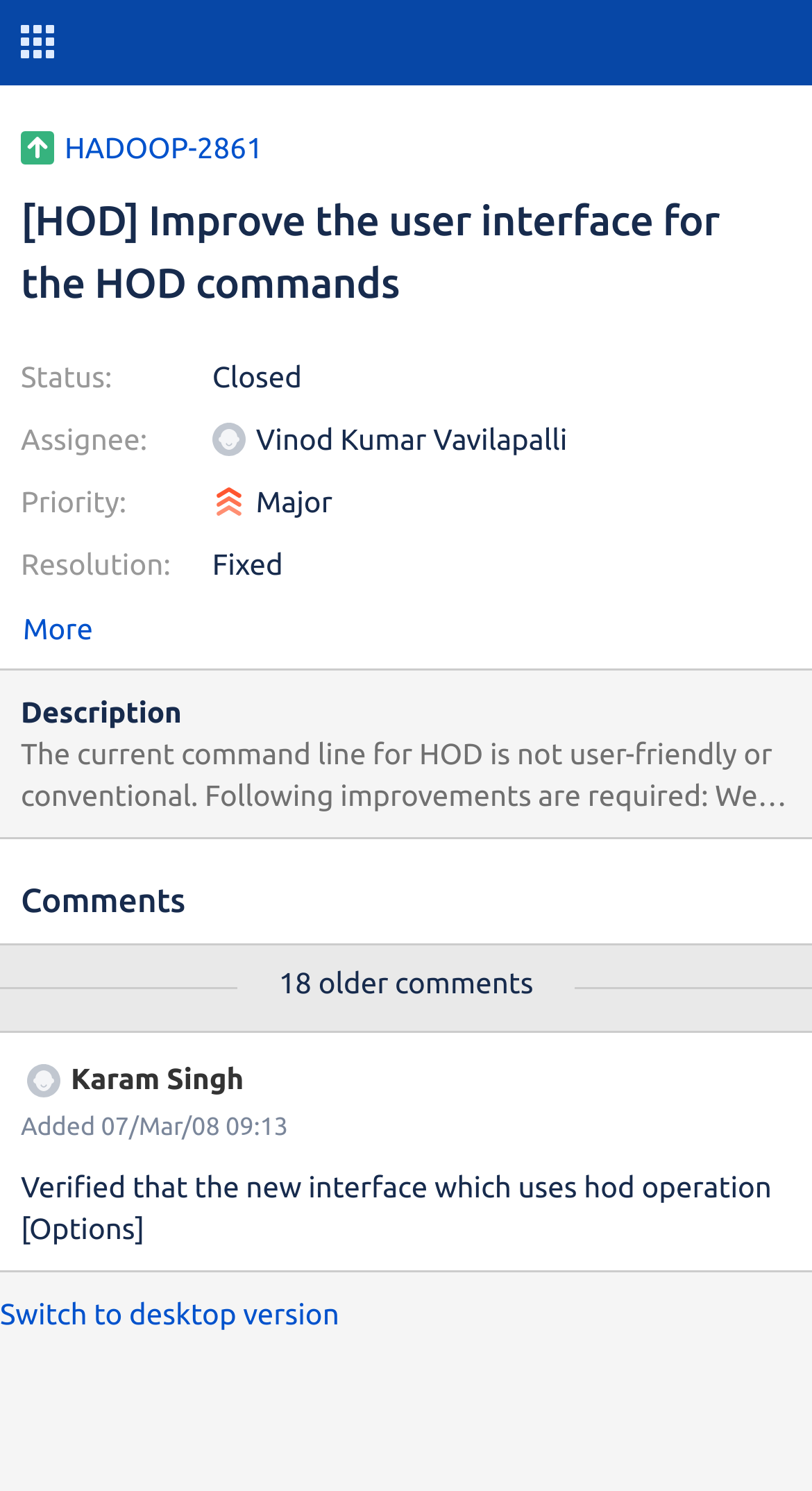Given the description "More", provide the bounding box coordinates of the corresponding UI element.

[0.026, 0.391, 0.974, 0.447]